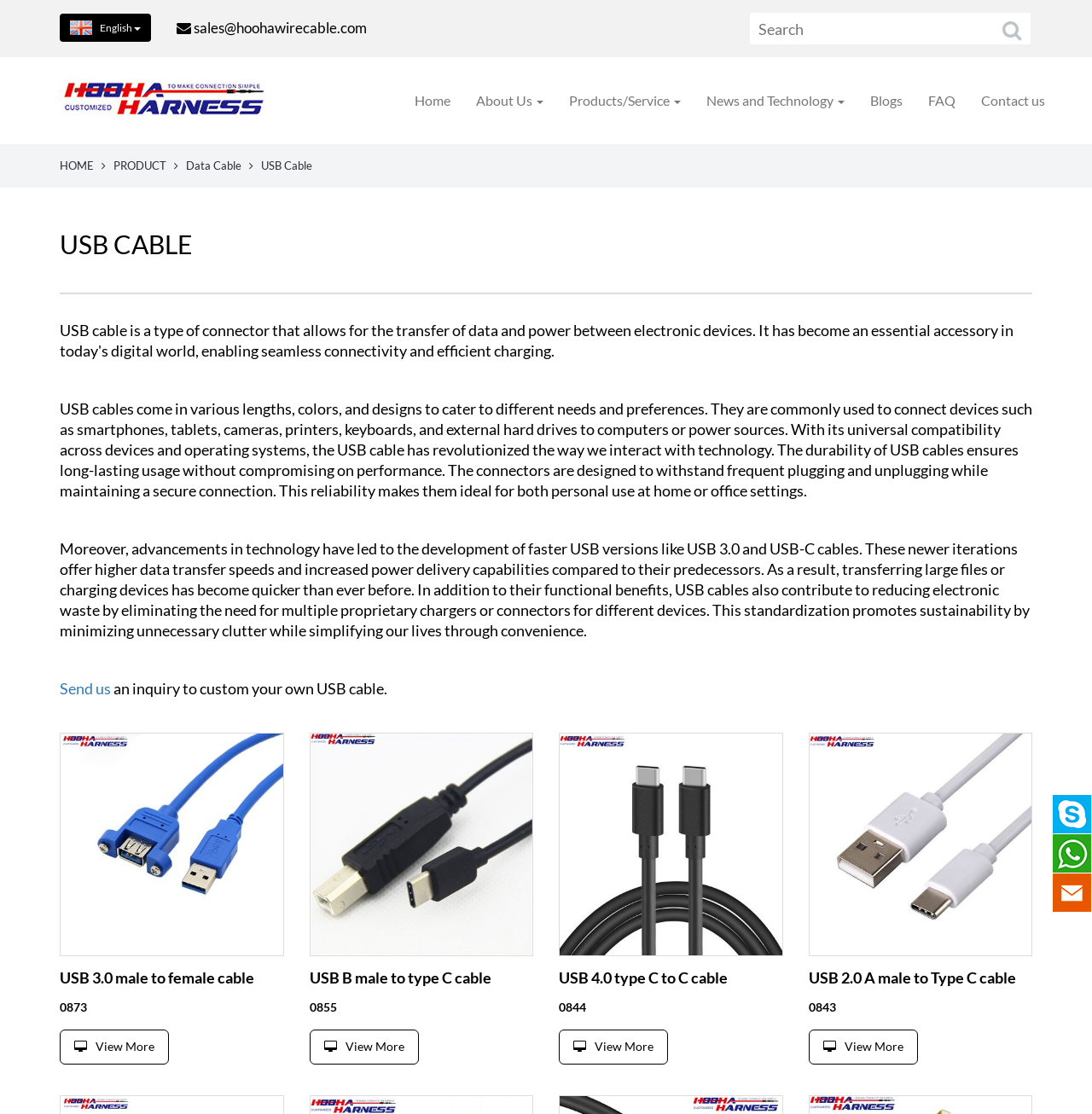Explain the webpage's layout and main content in detail.

This webpage is about custom USB cables, specifically highlighting the features and benefits of USB cables. At the top left corner, there is a button to switch to English, and next to it, a link to contact the sales team via email. A search bar is located on the top right corner, accompanied by a magnifying glass icon.

Below the search bar, there is a horizontal navigation menu with links to different sections of the website, including Home, About Us, Products/Service, News and Technology, Blogs, FAQ, and Contact us.

The main content of the webpage starts with a heading "USB CABLE" and a brief introduction to USB cables, explaining their various lengths, colors, and designs, as well as their universal compatibility and durability. The text also highlights the advancements in technology, leading to faster USB versions like USB 3.0 and USB-C cables, which offer higher data transfer speeds and increased power delivery capabilities.

Below the introduction, there are several links to different types of USB cables, including USB 3.0 male to female cable, USB B male to type C cable, USB 4.0 type C to C cable, and USB 2.0 A male to Type C cable. Each link is accompanied by an image of the corresponding cable. There are also "View More" links next to each cable type.

At the bottom right corner of the webpage, there is a link to send an inquiry to custom-make a USB cable.